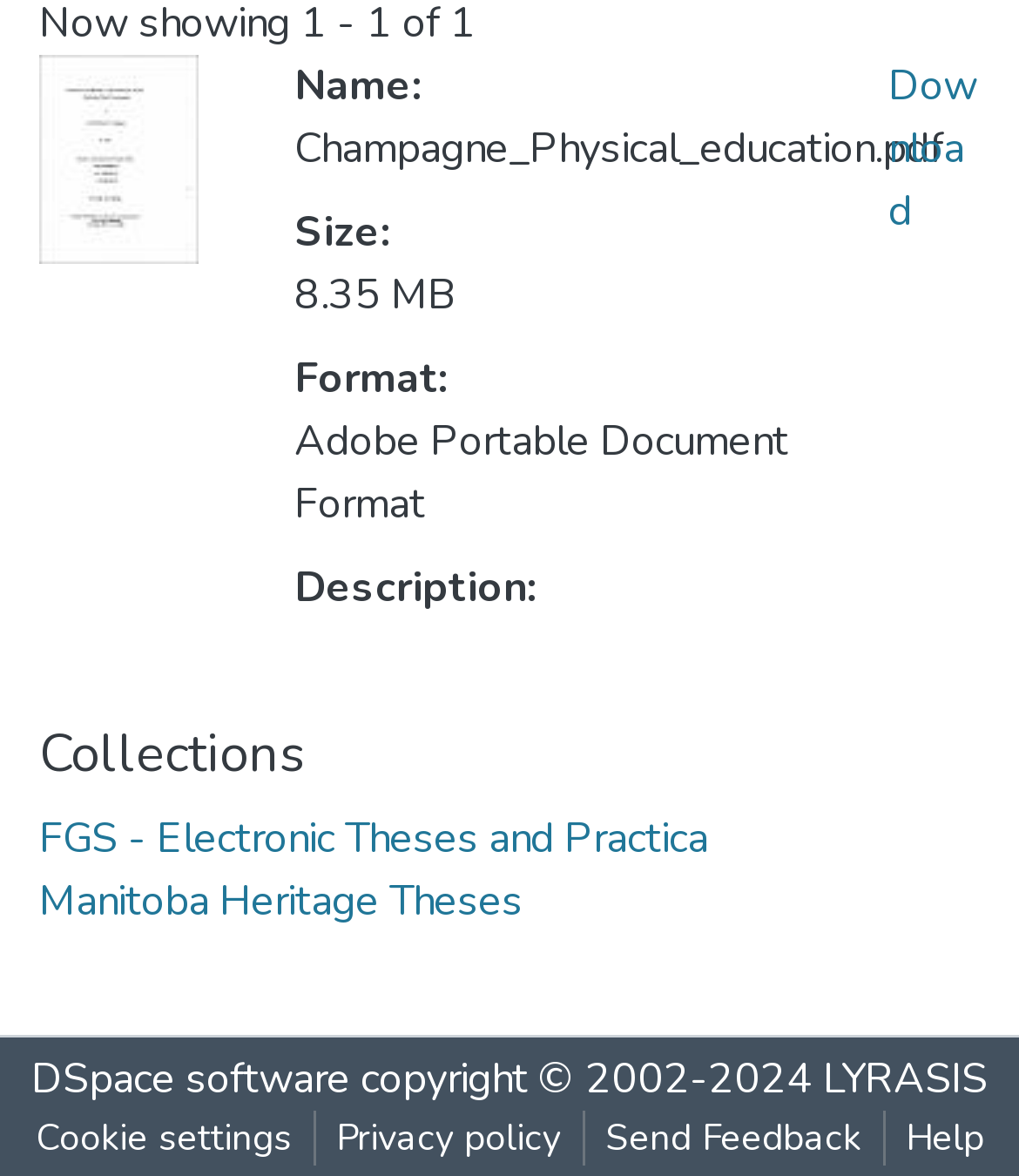Carefully examine the image and provide an in-depth answer to the question: What is the format of the file?

The format of the file can be found in the description list detail section, where it is written as 'Adobe Portable Document Format'.